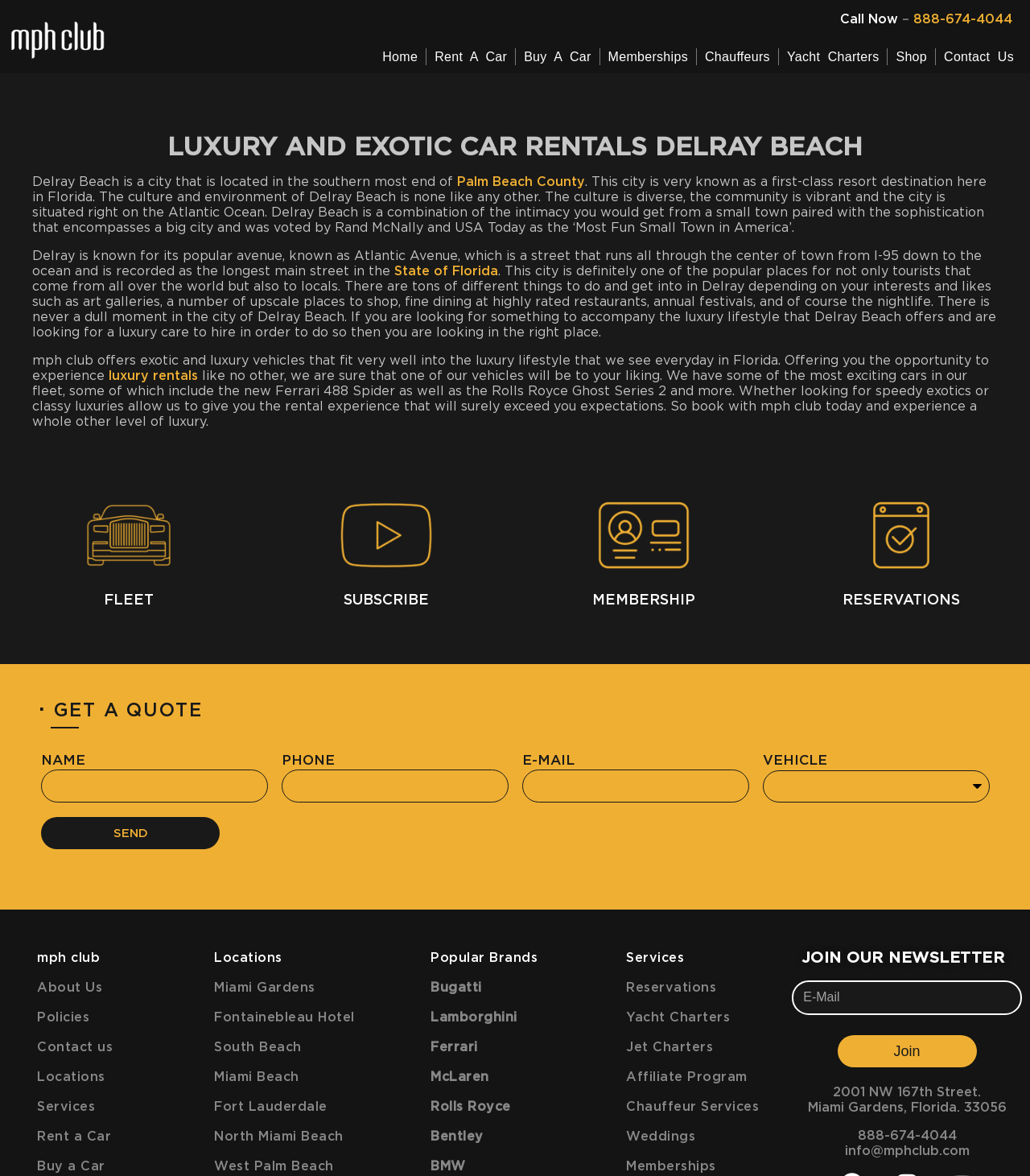Point out the bounding box coordinates of the section to click in order to follow this instruction: "Select a vehicle from the dropdown menu".

[0.741, 0.655, 0.961, 0.682]